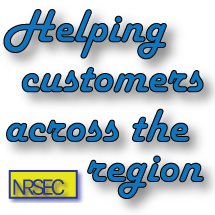Answer with a single word or phrase: 
What does the acronym 'NRSEC' represent?

Northern Road Service and Engineering Centre Ltd.